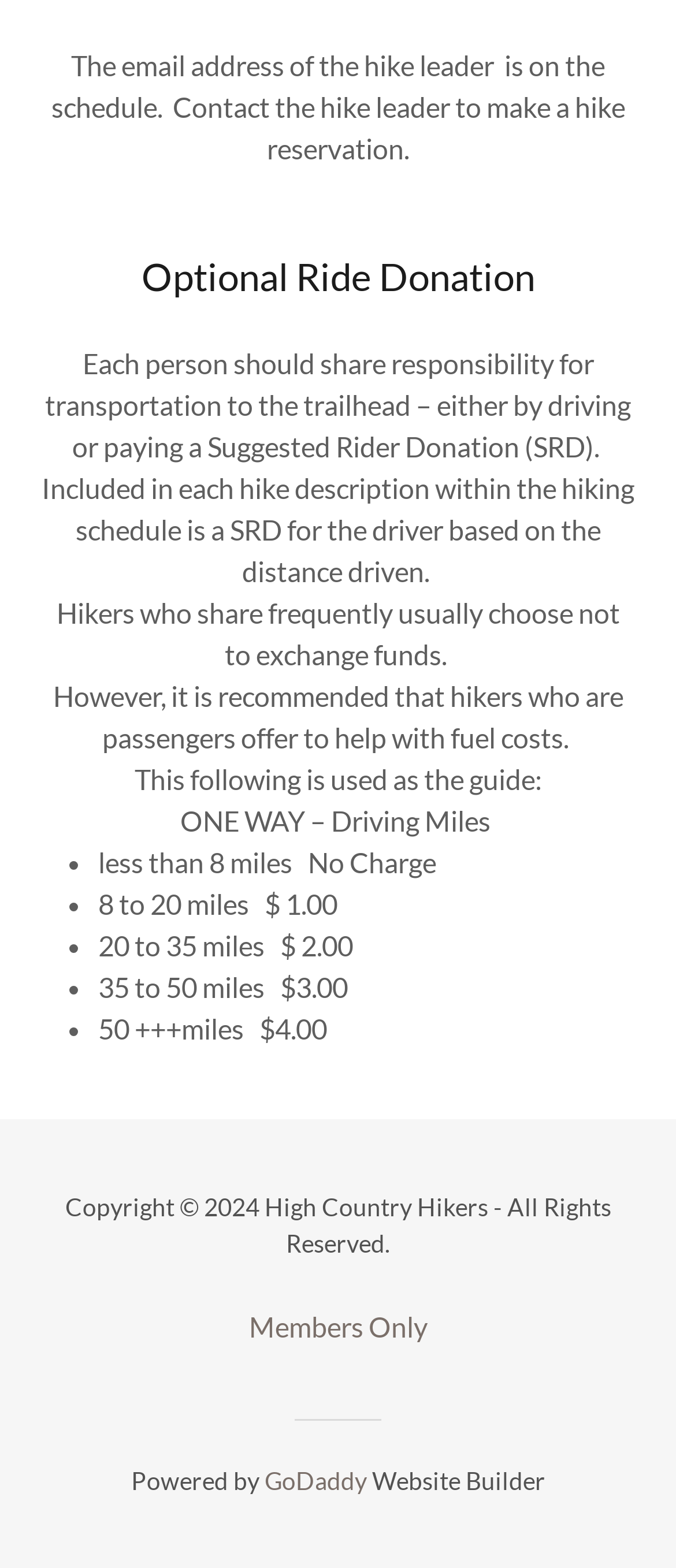What is the purpose of the suggested ride donation?
Based on the image content, provide your answer in one word or a short phrase.

To help with fuel costs